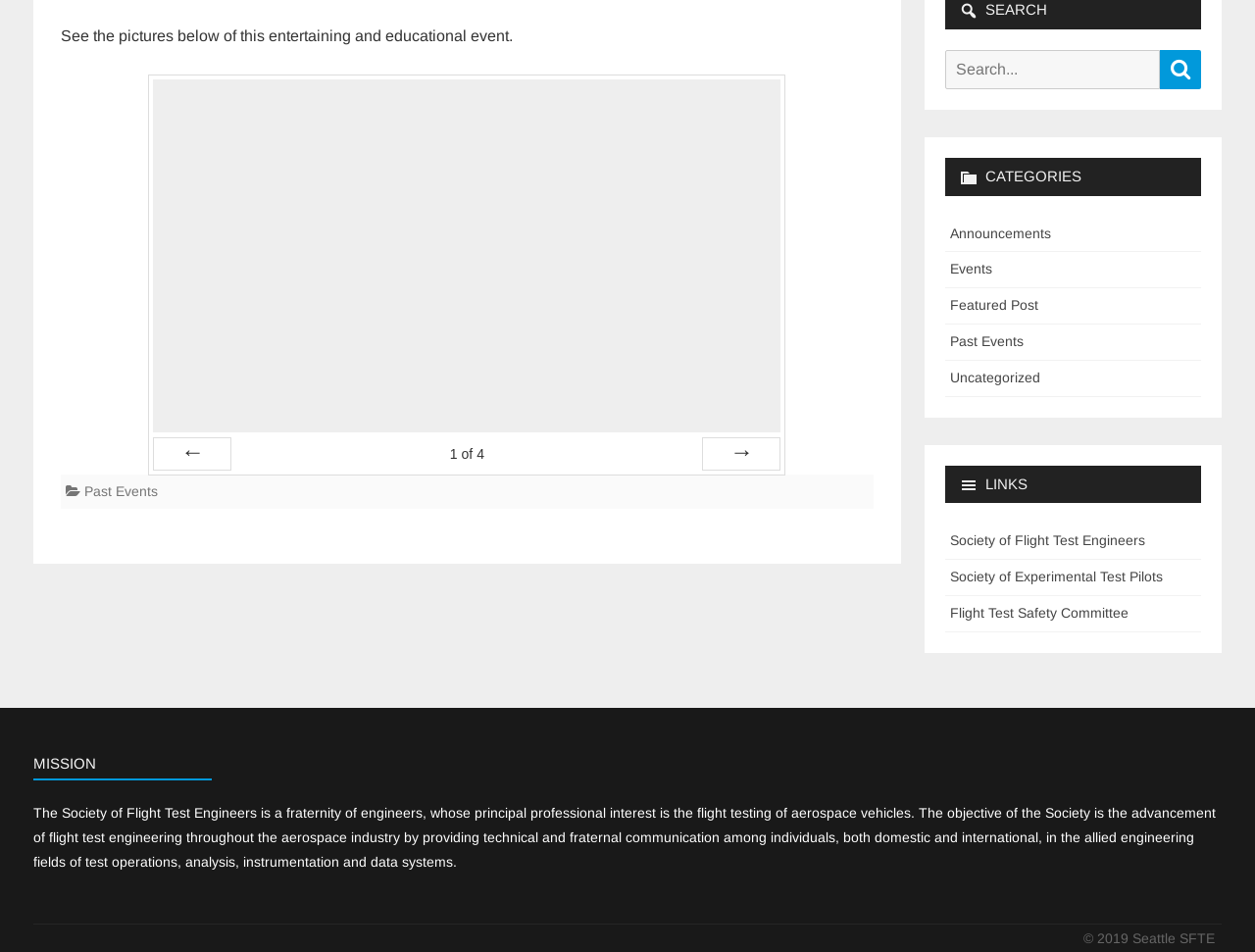Give a short answer using one word or phrase for the question:
What is the purpose of the Society of Flight Test Engineers?

advancement of flight test engineering